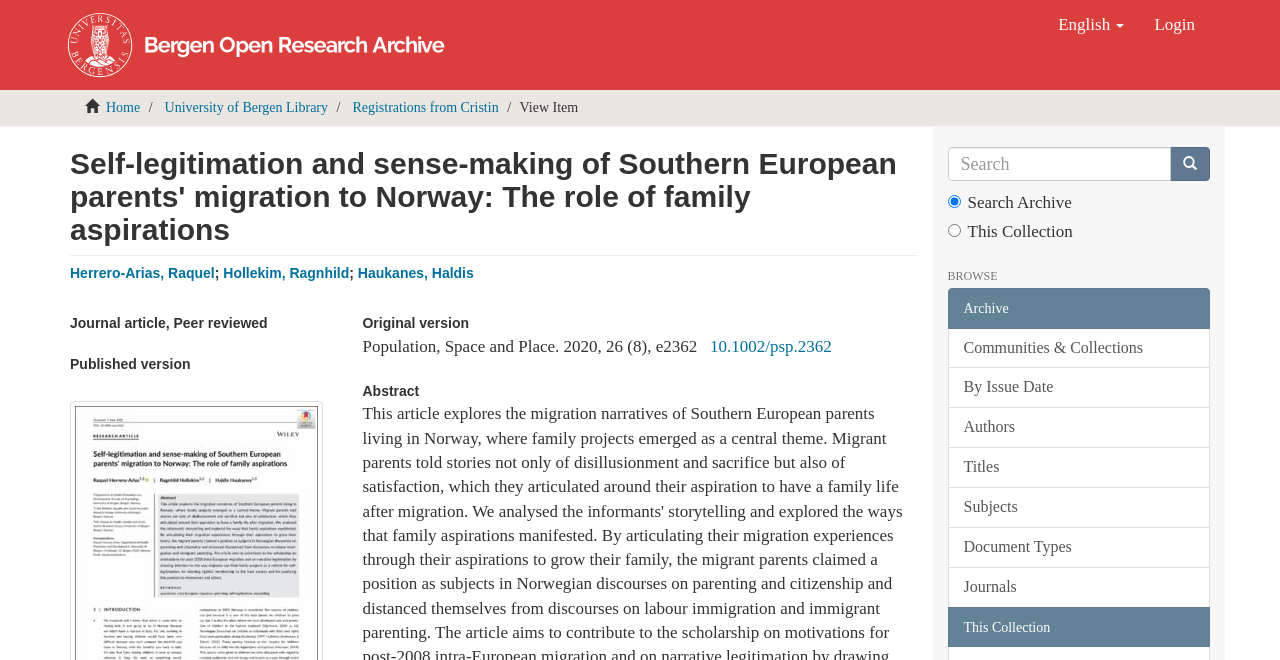Please identify the bounding box coordinates of where to click in order to follow the instruction: "View the item details".

[0.406, 0.152, 0.452, 0.174]